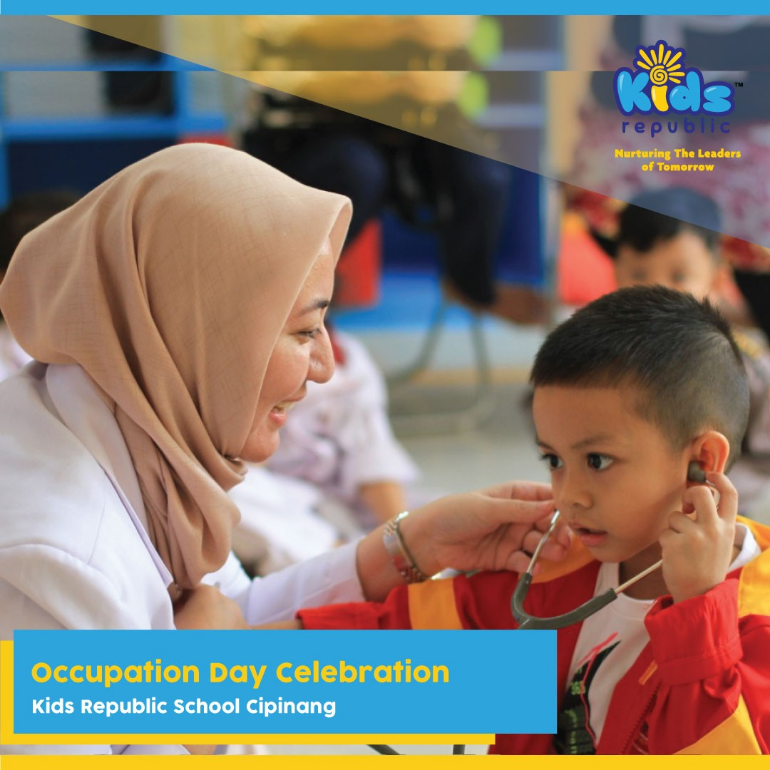What is the boy exploring in the image?
Please provide a single word or phrase answer based on the image.

A stethoscope